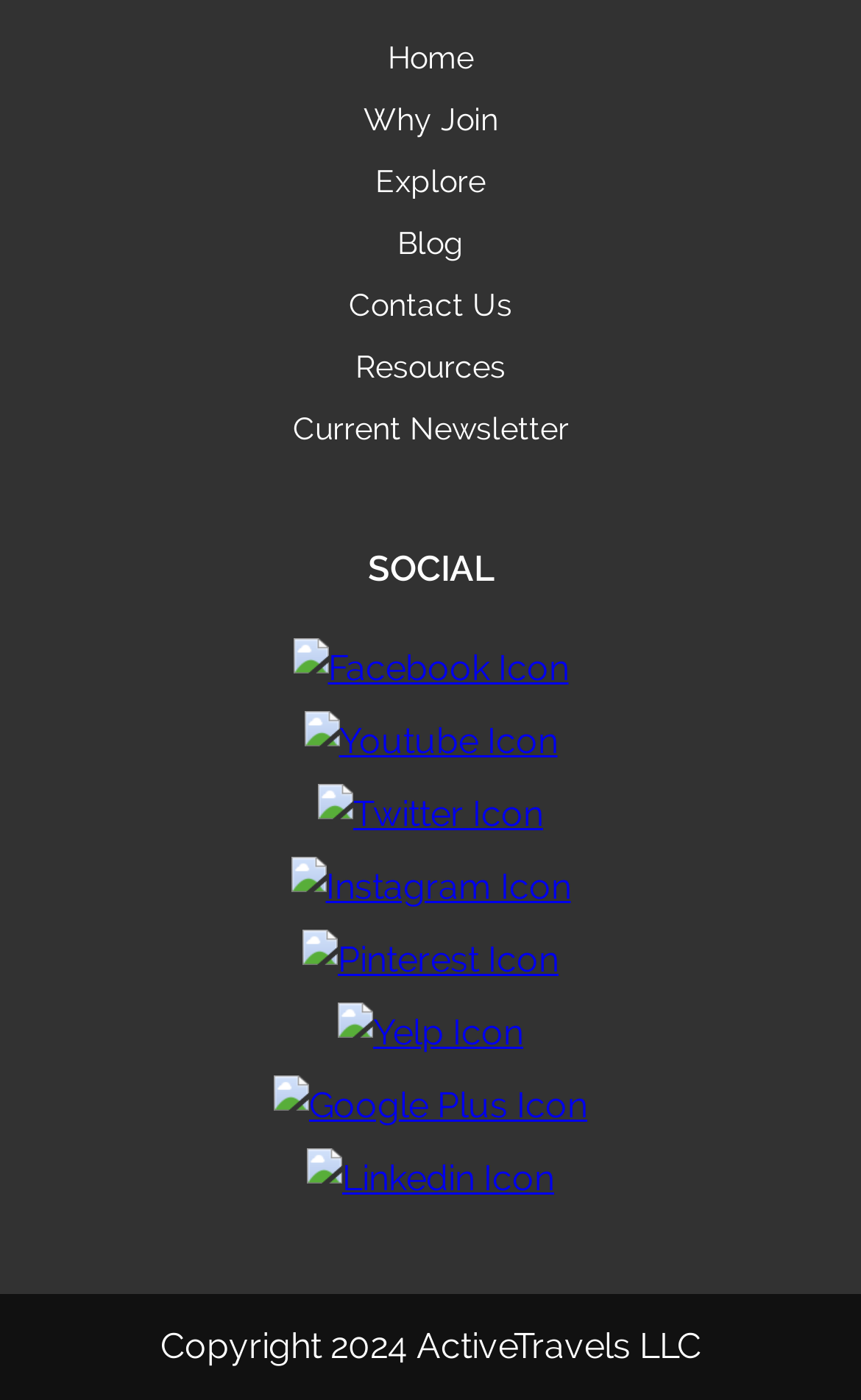Please indicate the bounding box coordinates for the clickable area to complete the following task: "Read the Current Newsletter". The coordinates should be specified as four float numbers between 0 and 1, i.e., [left, top, right, bottom].

[0.34, 0.293, 0.66, 0.318]